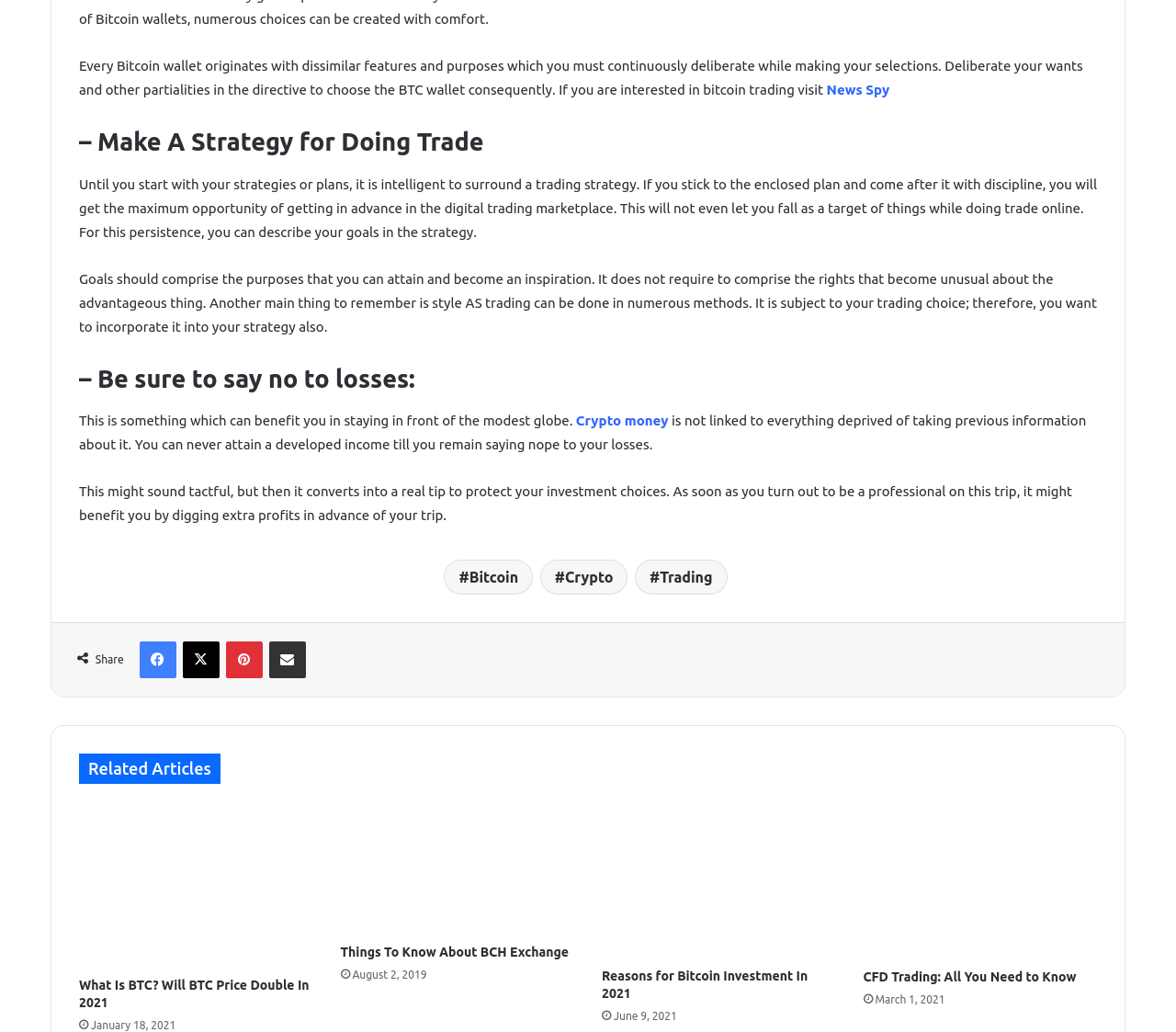Please study the image and answer the question comprehensively:
What is the purpose of a Bitcoin wallet?

The webpage discusses the importance of choosing a Bitcoin wallet that aligns with one's needs and preferences. It implies that a Bitcoin wallet is used to store and manage Bitcoin, and that selecting the right wallet is crucial for successful trading.